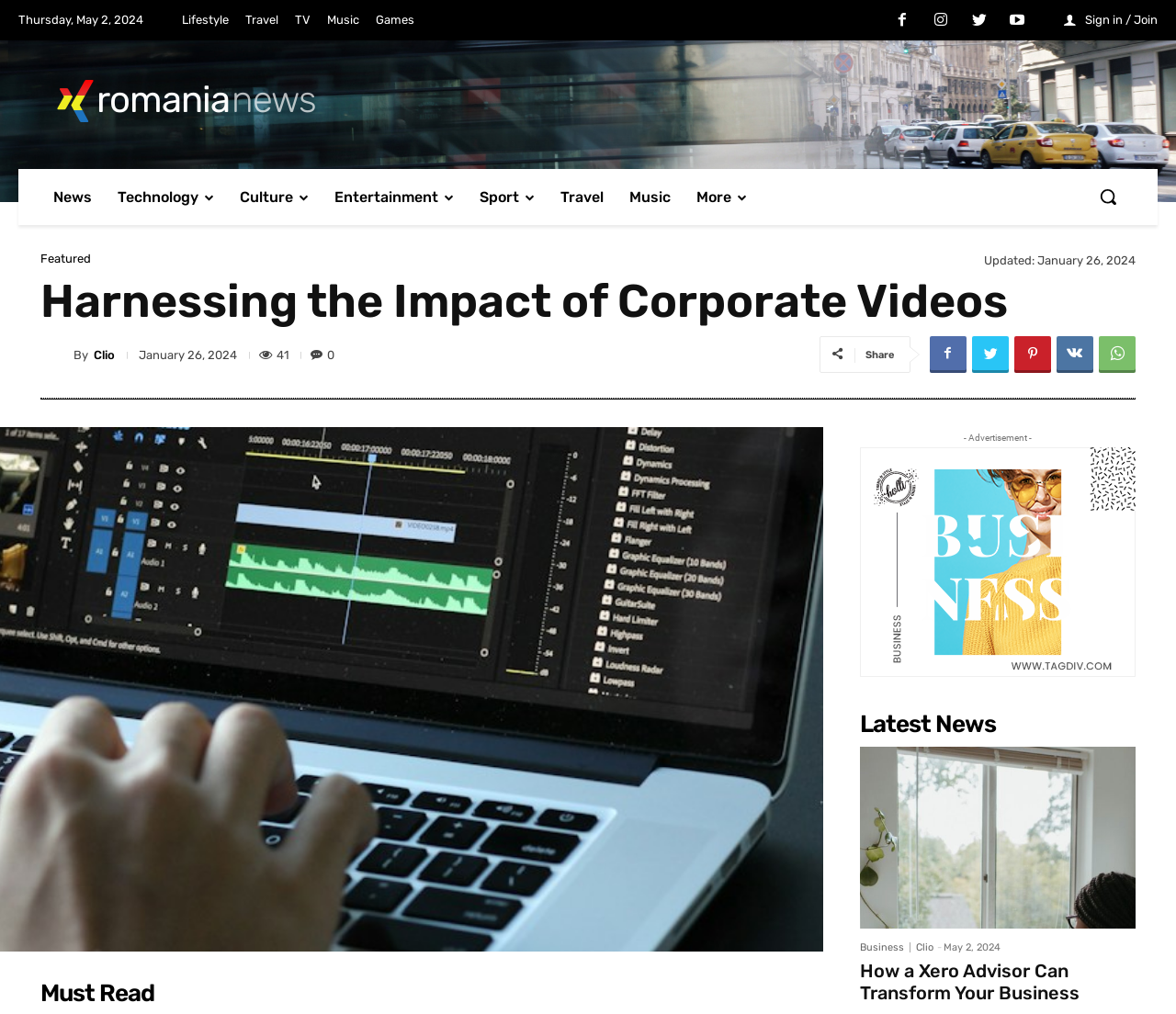Pinpoint the bounding box coordinates of the area that must be clicked to complete this instruction: "Click on the 'How a Xero Advisor Can Transform Your Business' link".

[0.731, 0.736, 0.966, 0.916]